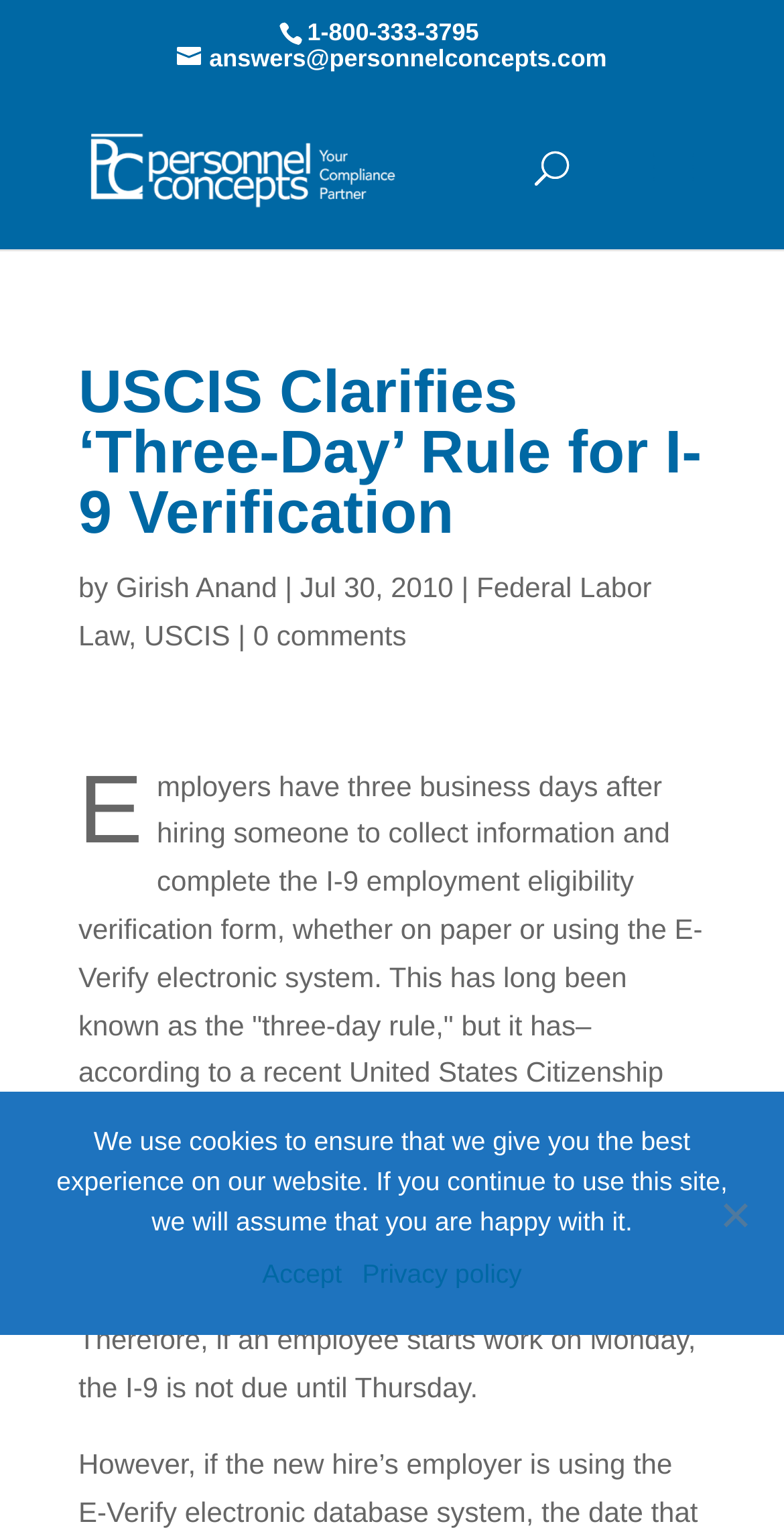Respond to the question below with a single word or phrase:
What is the topic of the blog post?

I-9 employment eligibility verification